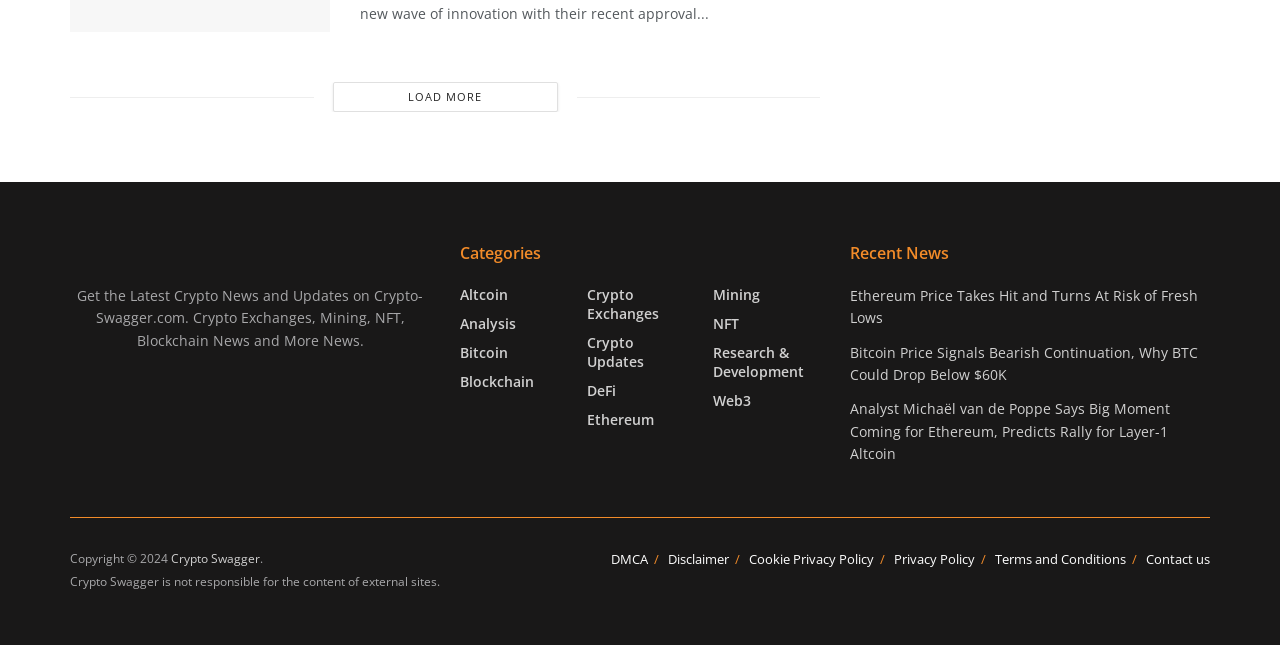Highlight the bounding box coordinates of the element that should be clicked to carry out the following instruction: "Check recent news about Ethereum". The coordinates must be given as four float numbers ranging from 0 to 1, i.e., [left, top, right, bottom].

[0.664, 0.443, 0.936, 0.507]